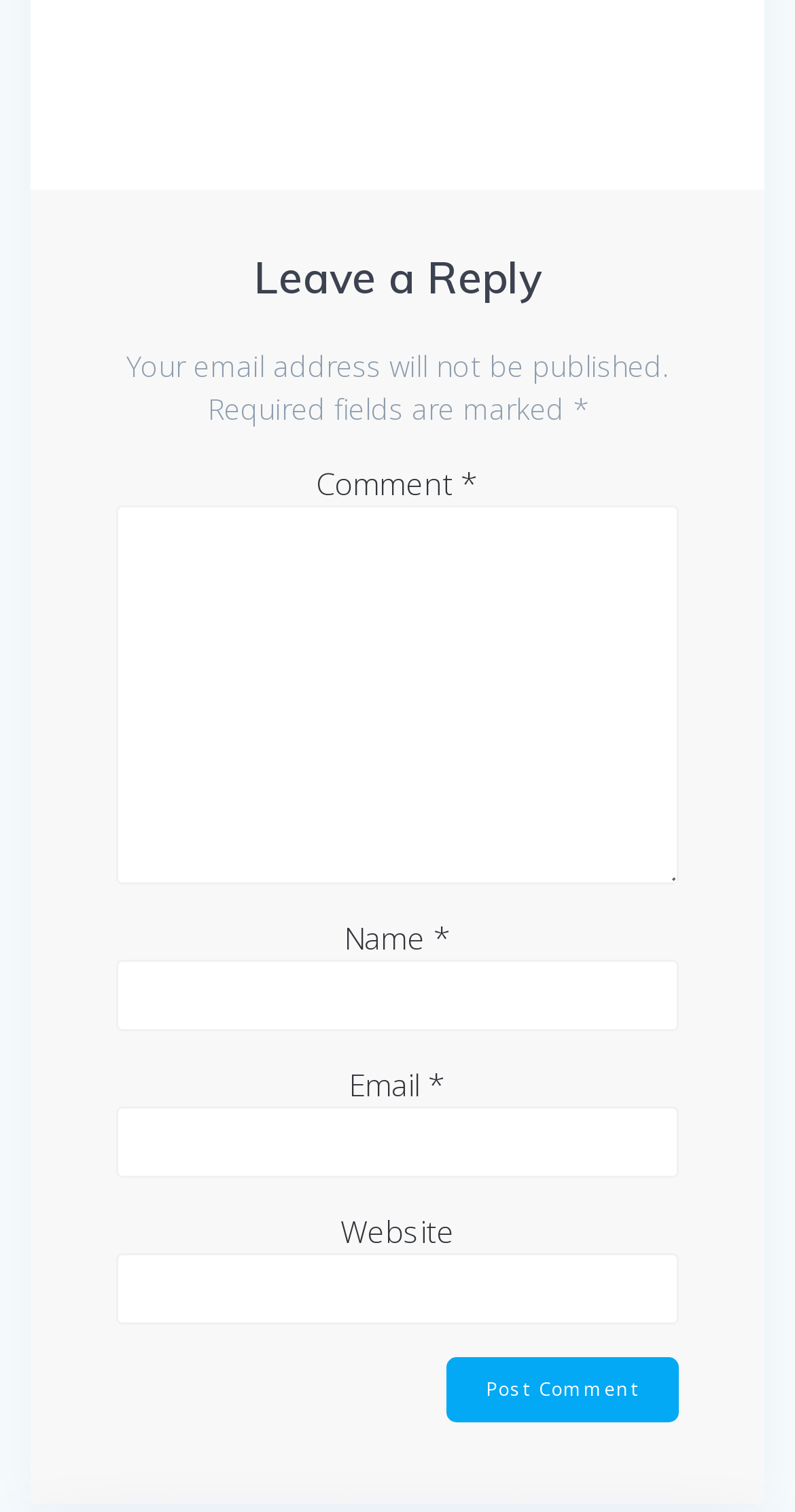Use the information in the screenshot to answer the question comprehensively: How many fields are required to post a comment?

There are three required fields to post a comment: Comment, Name, and Email. These fields are marked with an asterisk (*) and have the 'required: True' attribute in their respective textboxes.